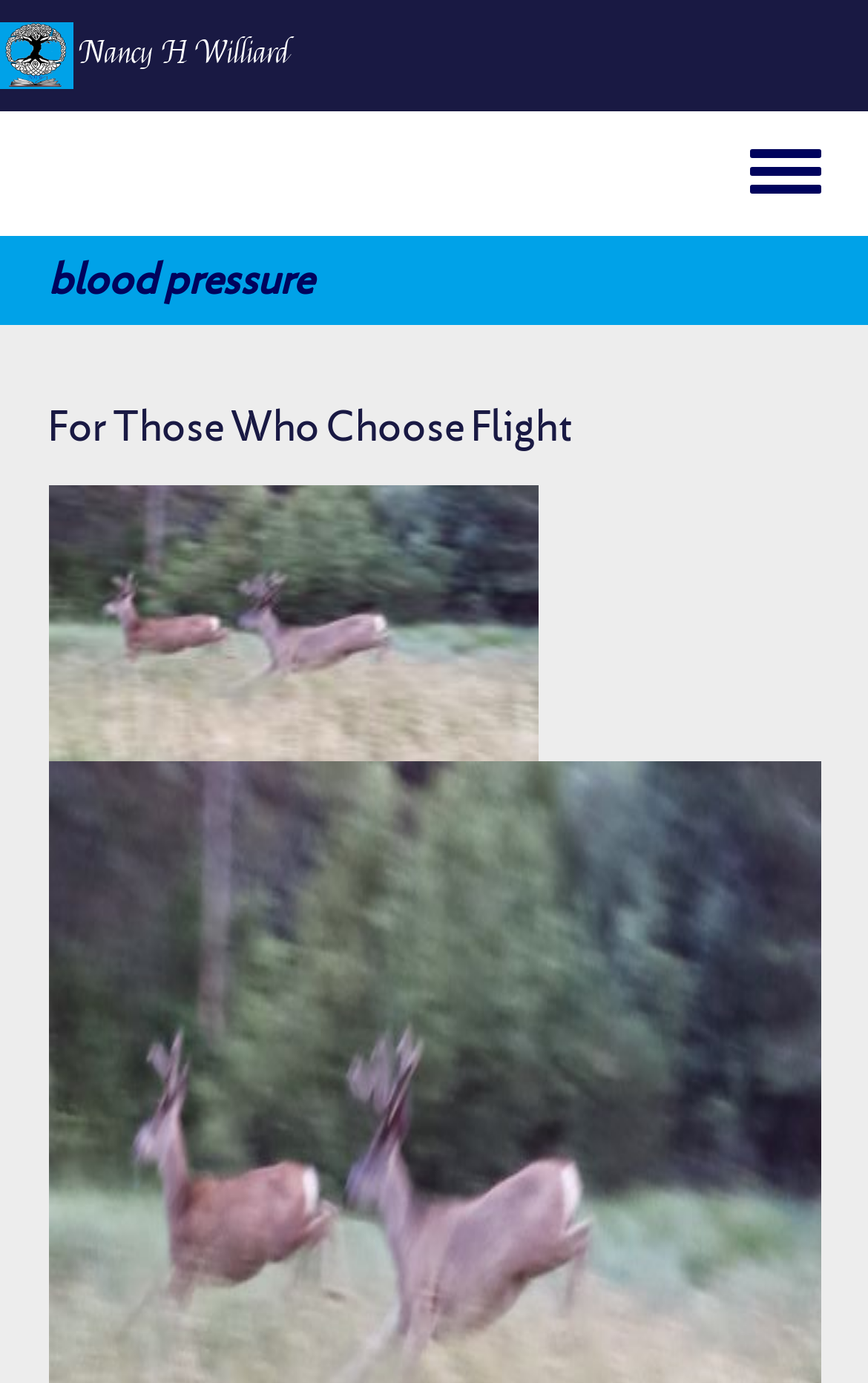Analyze and describe the webpage in a detailed narrative.

The webpage is about blood pressure and appears to be a personal website or blog by Nancy H Williard. At the top left corner, there is a navigation menu with a "Home" link accompanied by a small image, and next to it, a link to the author's name, Nancy H Williard. 

On the top right corner, there is a "Toggle menu" link. Below the navigation menu, the main content area is divided into sections. The first section is a heading that reads "blood pressure". 

Underneath the "blood pressure" heading, there are three subheadings. The first subheading is "For Those Who Choose Flight", which is also a link. The second subheading is "Deer Running", accompanied by a small image and also a link. 

Below the "Deer Running" subheading, there is a short paragraph of text labeled as "Body". The overall layout of the webpage is simple, with a focus on the main content area and minimal navigation elements.